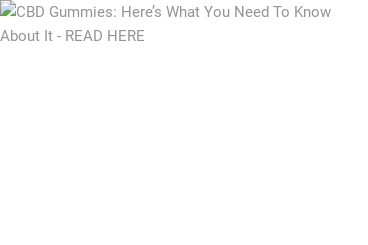Formulate a detailed description of the image content.

The image features a clickable link titled "CBD Gummies: Here’s What You Need To Know About It - READ HERE." This link likely leads to a detailed article exploring the benefits and features of CBD gummies, a popular form of cannabidiol. The article aims to educate readers on how these gummies may offer various advantages, such as accurate dosing, improved taste compared to CBD oils, and potential enhancements in relaxation and focus. Visitors are encouraged to engage with the content for a comprehensive understanding of CBD gummies and their applications.